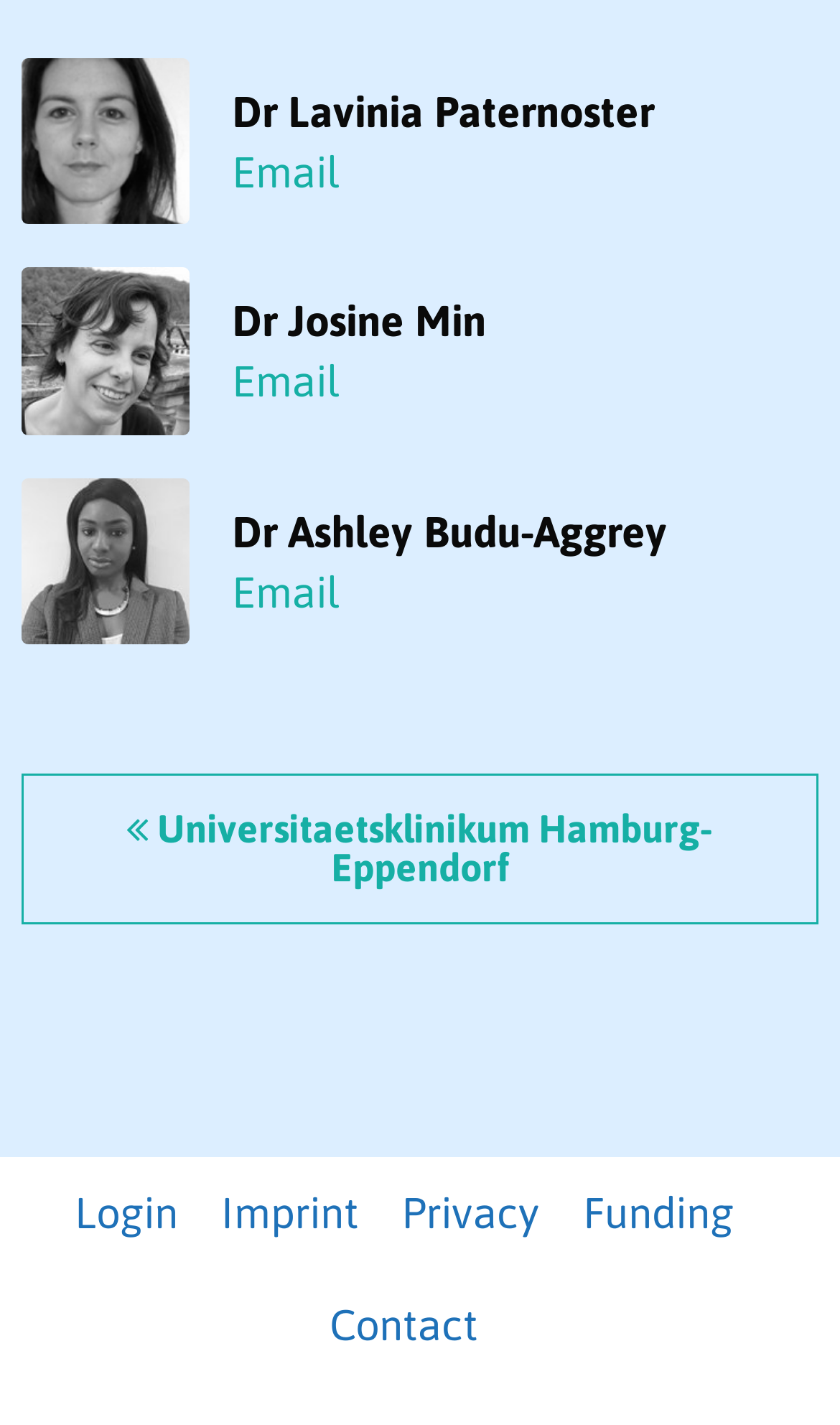What is the name of the institution mentioned on the page?
Answer with a single word or phrase by referring to the visual content.

Universitaetsklinikum Hamburg-Eppendorf